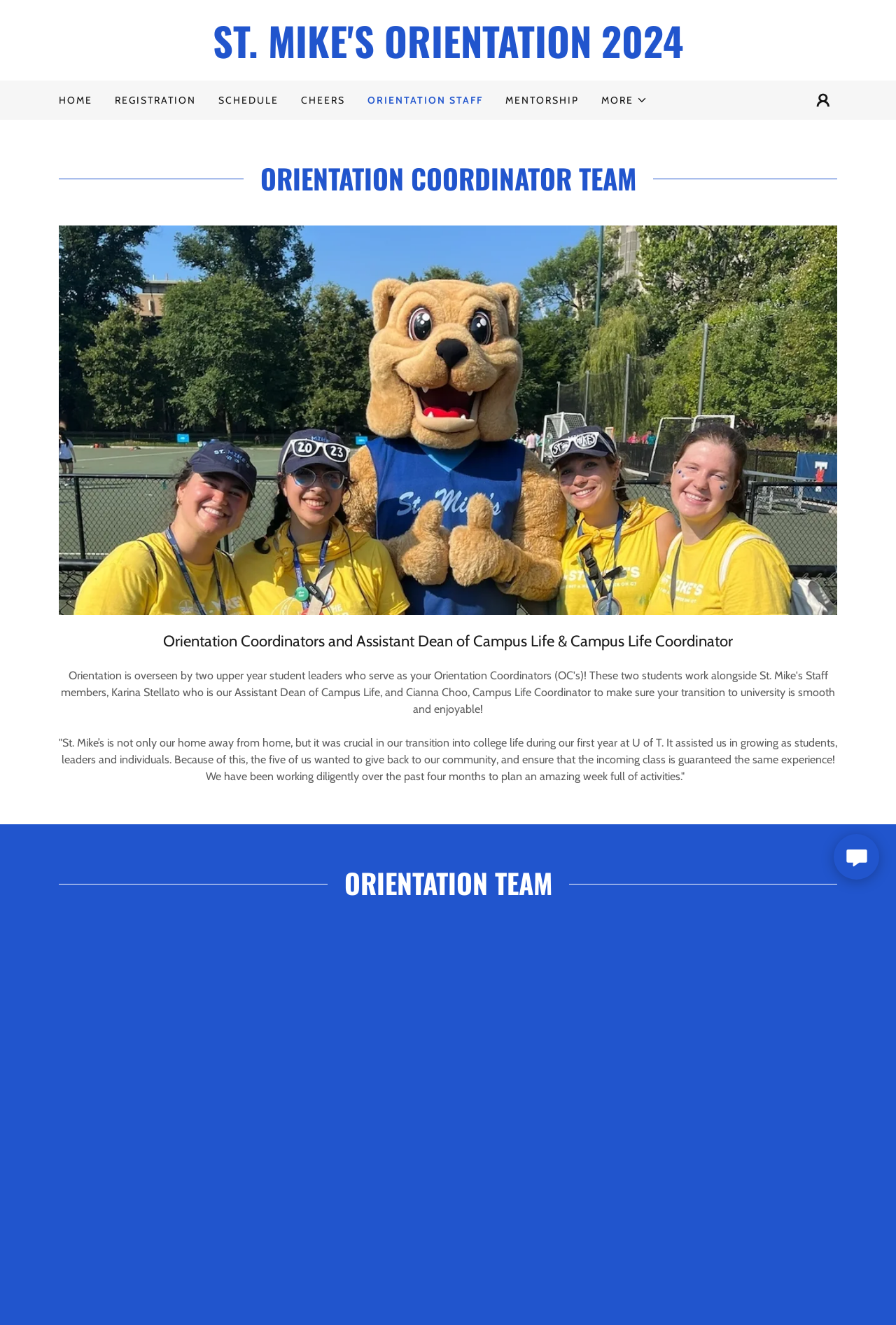Answer the question below using just one word or a short phrase: 
How many links are in the top navigation menu?

7